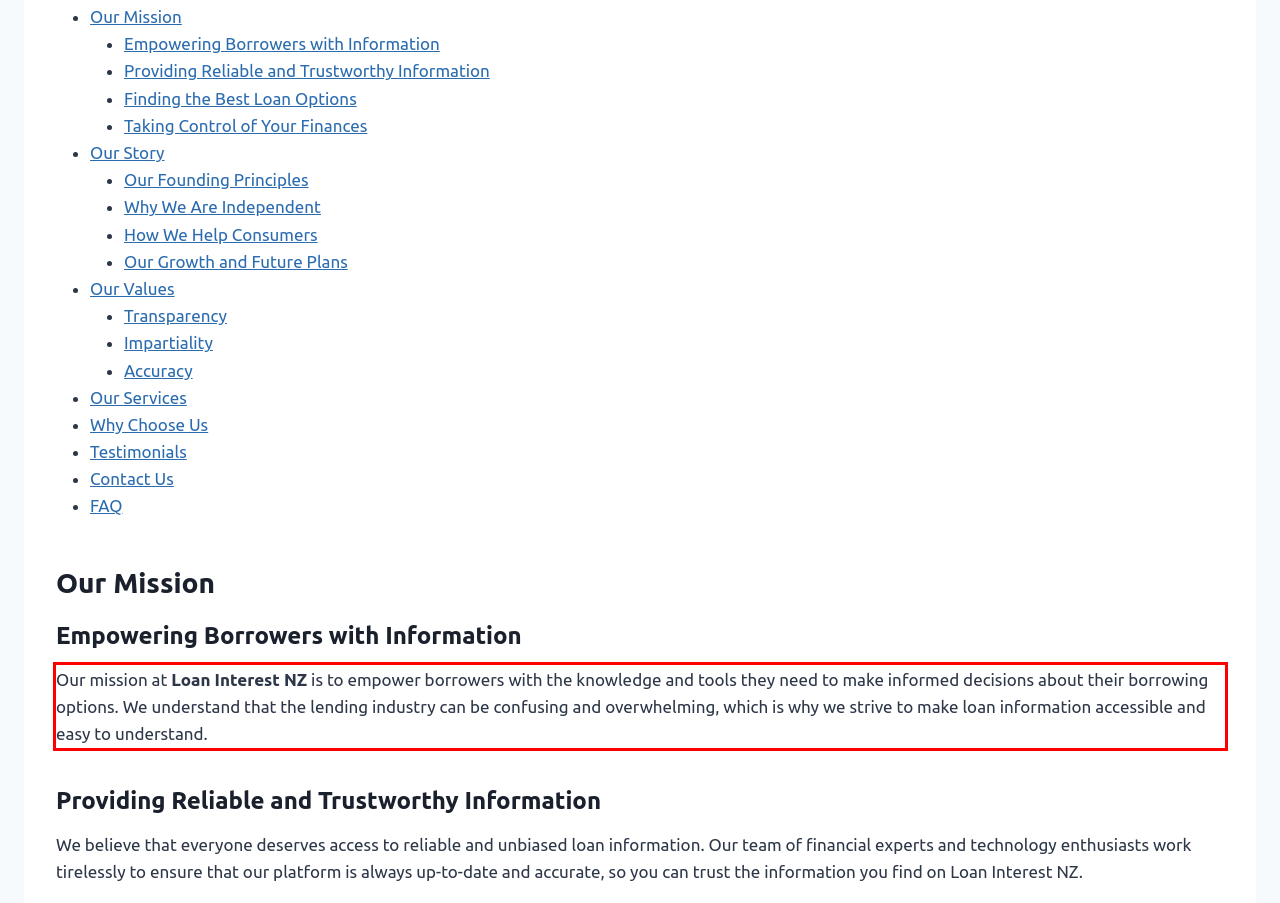Given a screenshot of a webpage, locate the red bounding box and extract the text it encloses.

Our mission at Loan Interest NZ is to empower borrowers with the knowledge and tools they need to make informed decisions about their borrowing options. We understand that the lending industry can be confusing and overwhelming, which is why we strive to make loan information accessible and easy to understand.